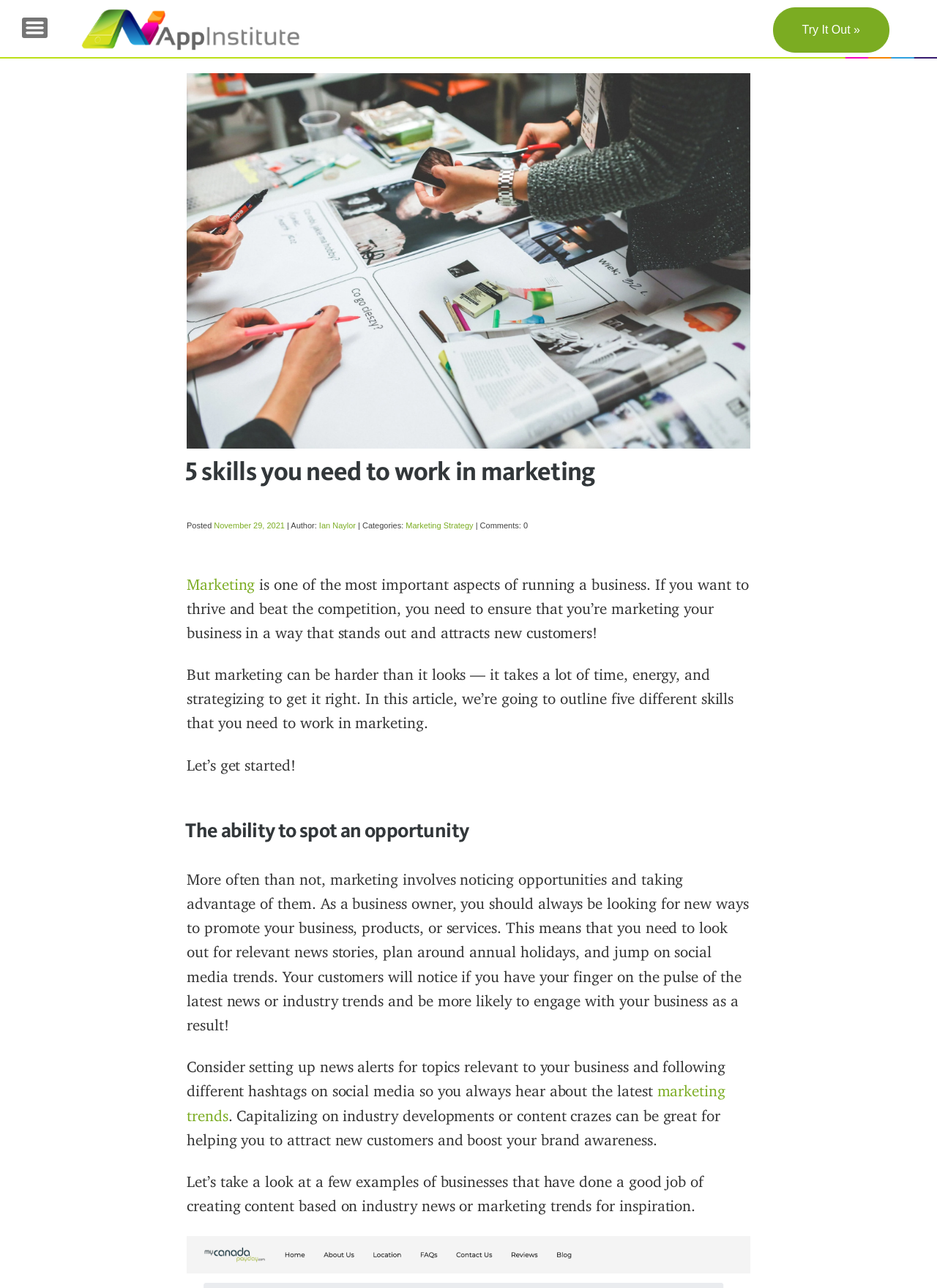Please determine the heading text of this webpage.

5 skills you need to work in marketing